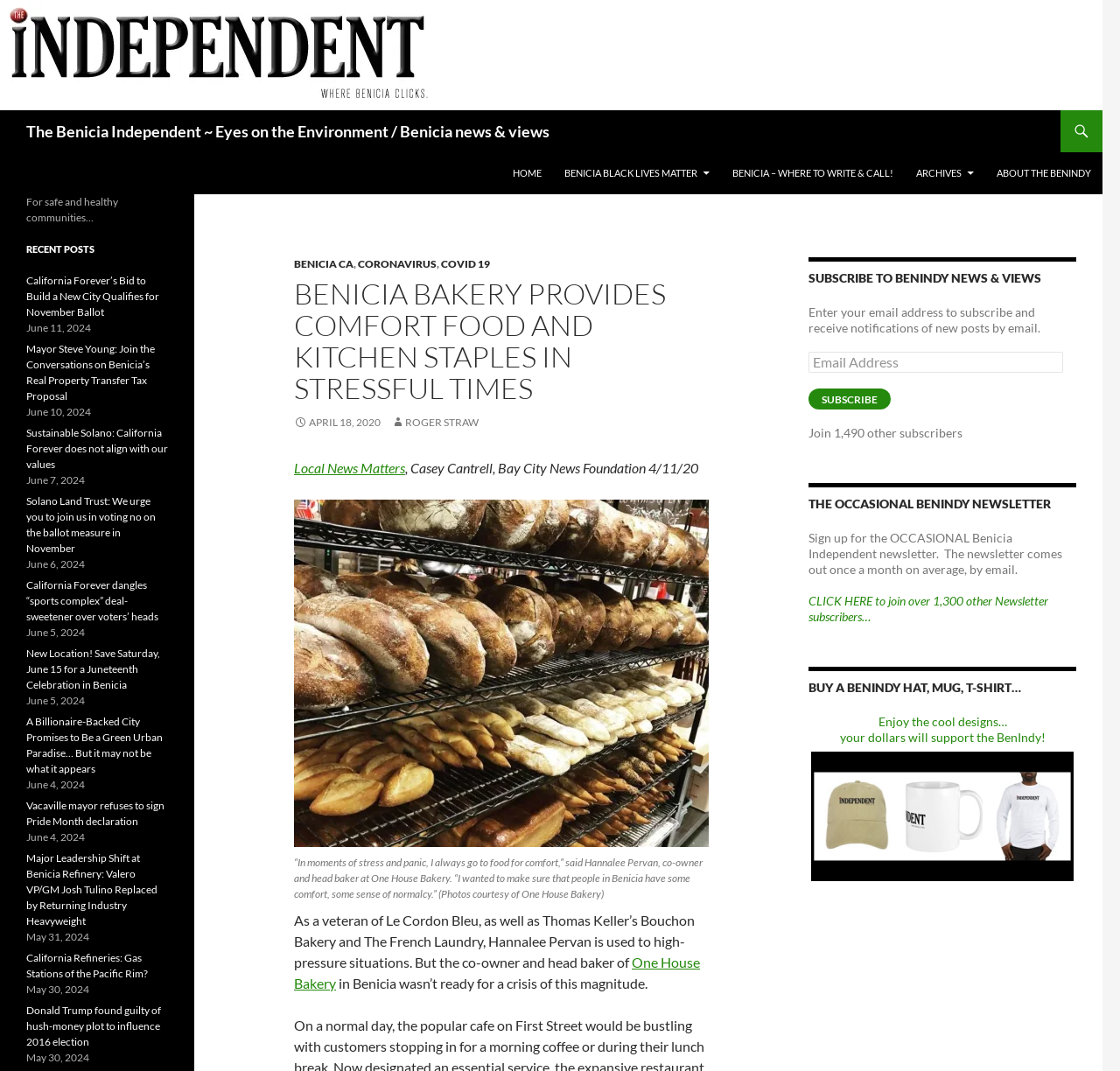Determine the bounding box coordinates of the clickable region to carry out the instruction: "Schedule an appointment by calling the phone number".

None